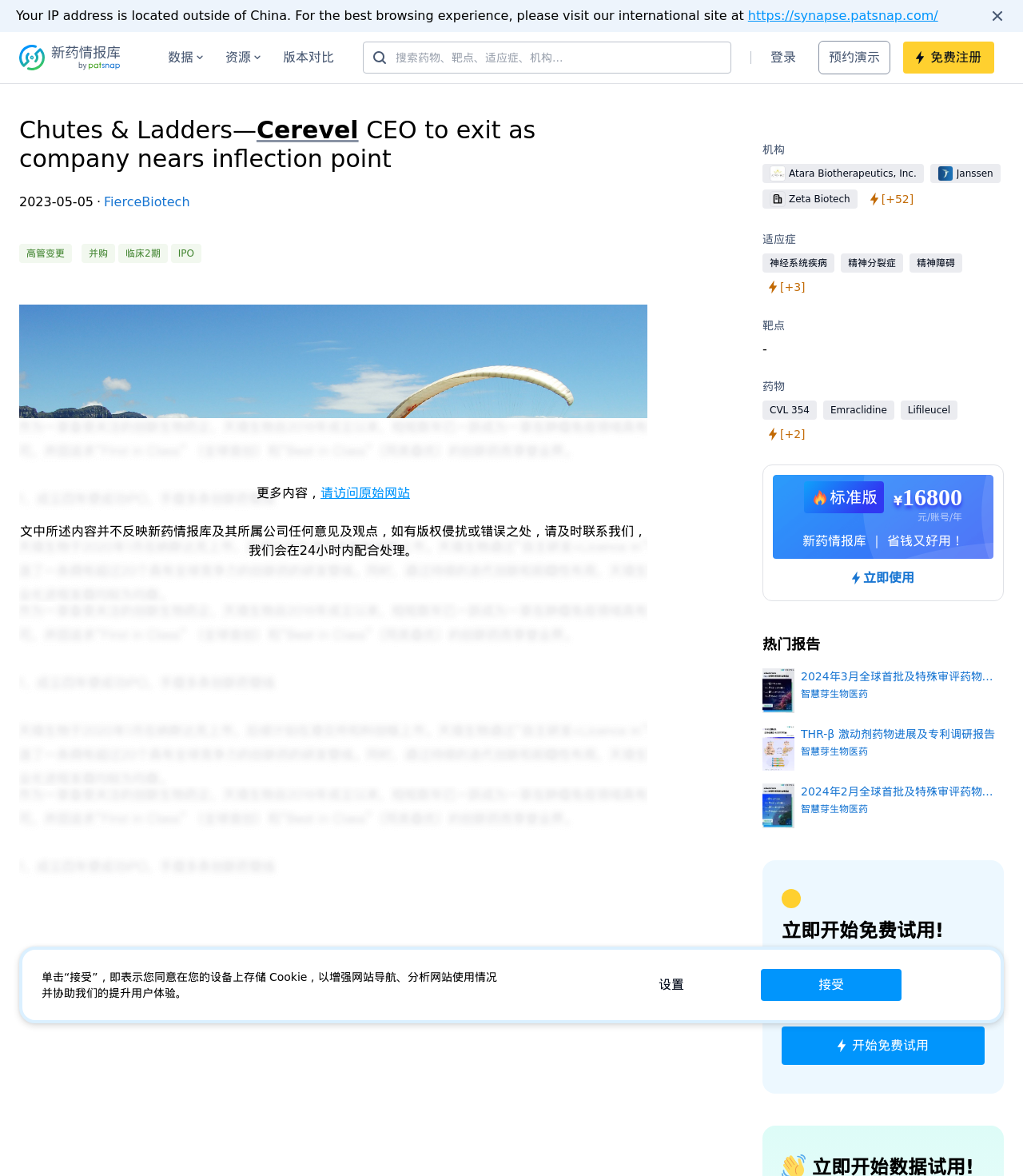Using the image as a reference, answer the following question in as much detail as possible:
What is the date of the article?

The date of the article can be found in the static text element with the content '2023-05-05'. This element is located near the top of the webpage and is likely to be the publication date of the article.